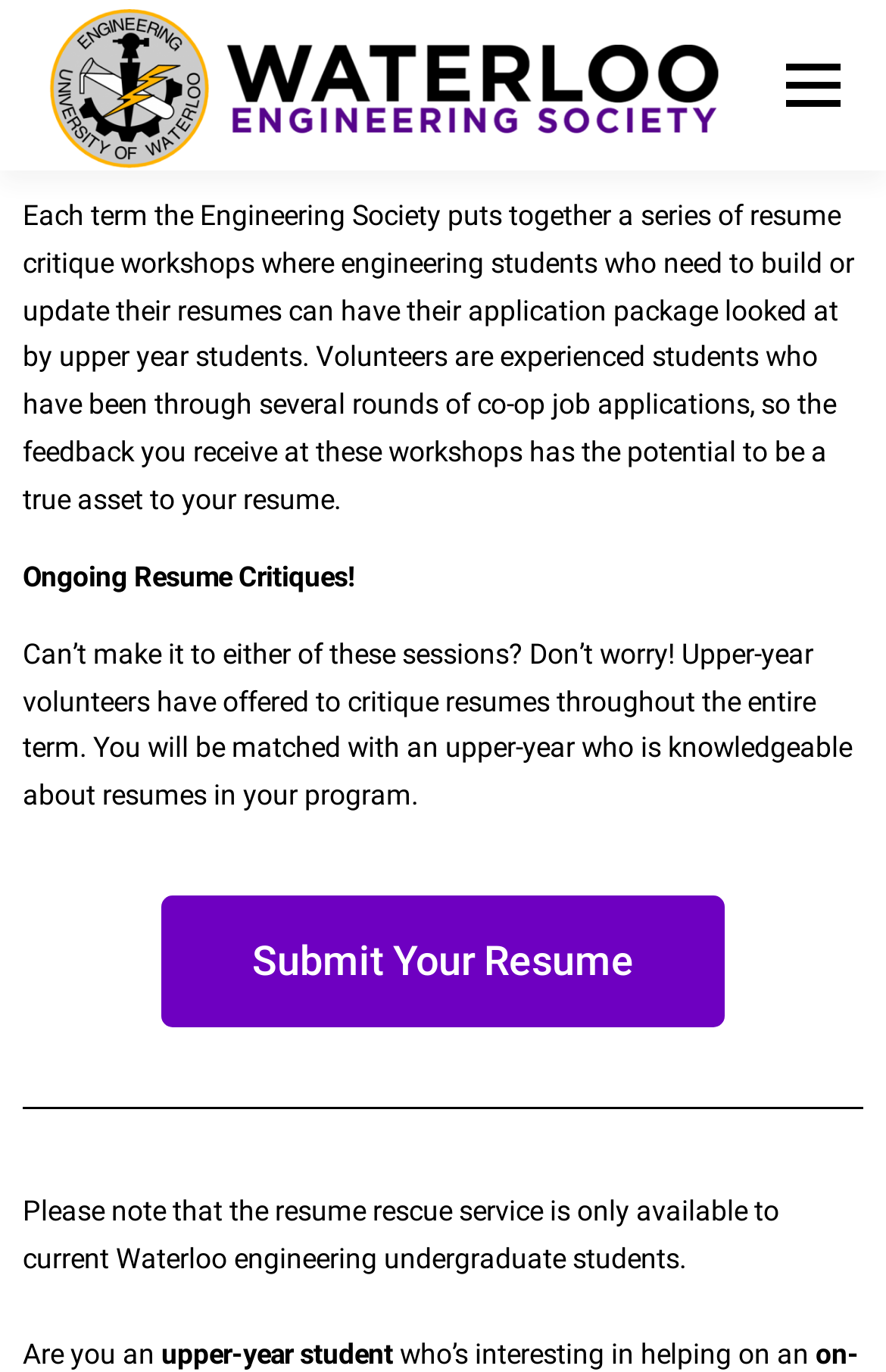Detail the various sections and features present on the webpage.

The webpage is about the Waterloo Engineering Society's resume critique workshops. At the top left, there is a logo of the Waterloo Engineering Society, accompanied by a link to the society's main page. To the right of the logo, there is a menu link. 

Below the logo, there are several links to different sections of the website, including EVENTS, GET INVOLVED, ABOUT US, RESOURCES, and FINANCE. The EVENTS section has links to various events, such as Calendar, EngPlay, EngHack, and Career Fair. The RESOURCES section has links to Resume Rescue, Interview FAQs, Workshops, and other resources.

The main content of the webpage is about the resume critique workshops. There is a paragraph explaining that the Engineering Society offers resume critique workshops where engineering students can have their resumes reviewed by upper-year students who have experience with co-op job applications. 

Below this paragraph, there is a heading "Ongoing Resume Critiques!" followed by a paragraph explaining that students who cannot attend the workshops can still have their resumes critiqued by upper-year volunteers throughout the term.

There is a call-to-action link "Submit Your Resume" in the middle of the page. 

At the bottom of the page, there are some additional notes, including a reminder that the resume rescue service is only available to current Waterloo engineering undergraduate students. There is also a call to action for upper-year students who are interested in helping with the resume critique workshops.